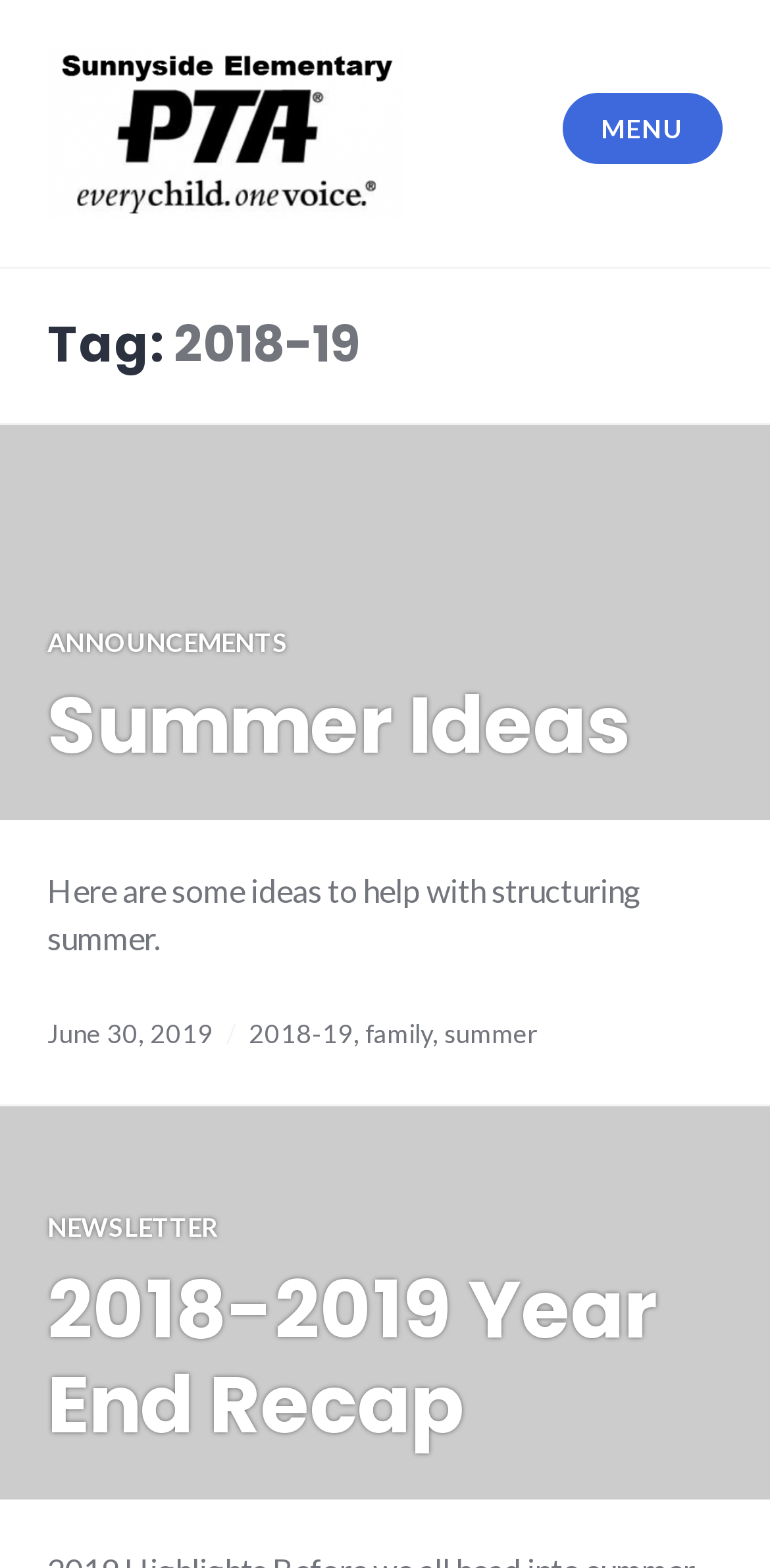Please identify the bounding box coordinates of the element's region that should be clicked to execute the following instruction: "visit the 2018-2019 Year End Recap page". The bounding box coordinates must be four float numbers between 0 and 1, i.e., [left, top, right, bottom].

[0.062, 0.8, 0.854, 0.931]